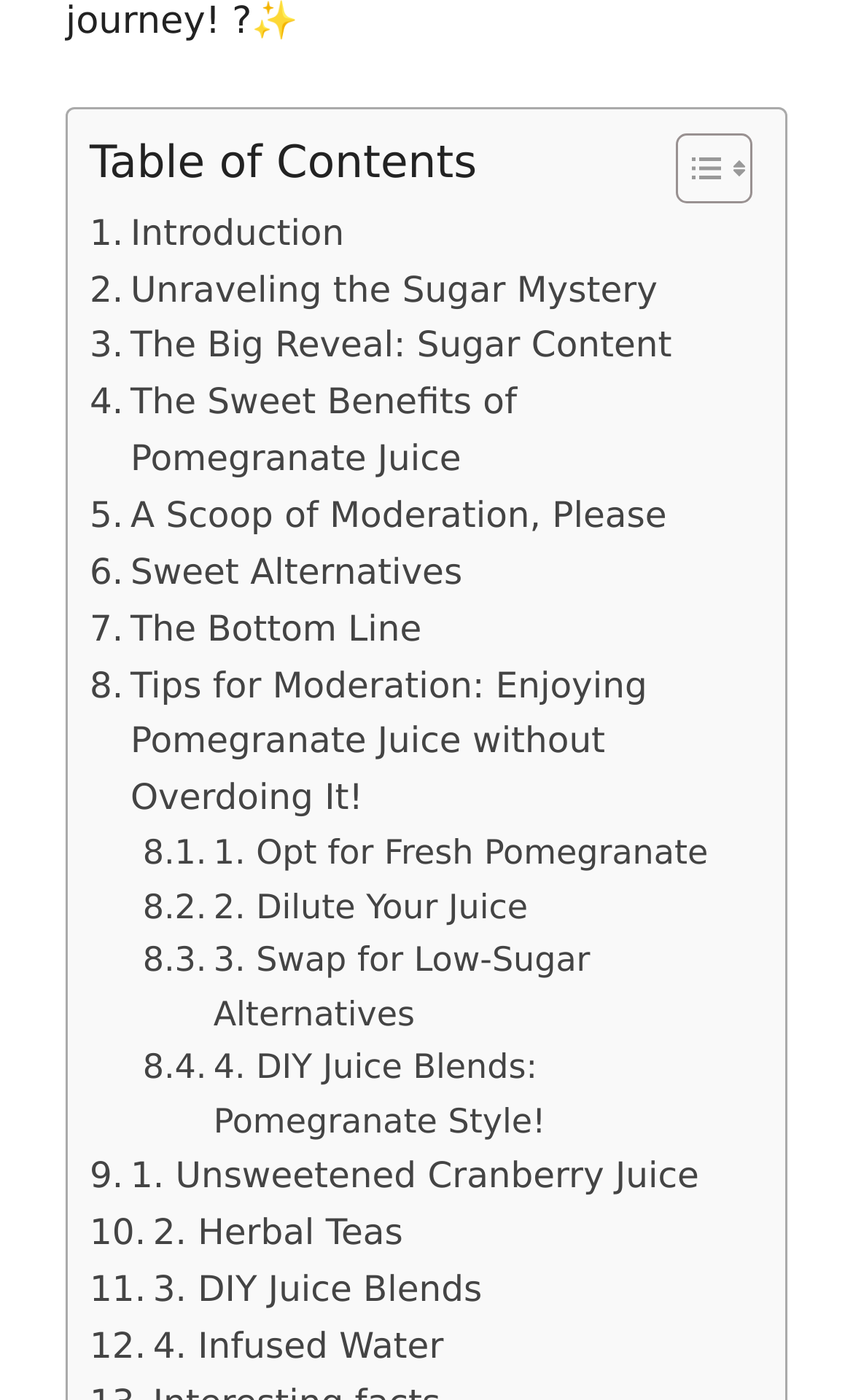How many links are there in the webpage?
Please provide a single word or phrase as your answer based on the screenshot.

15